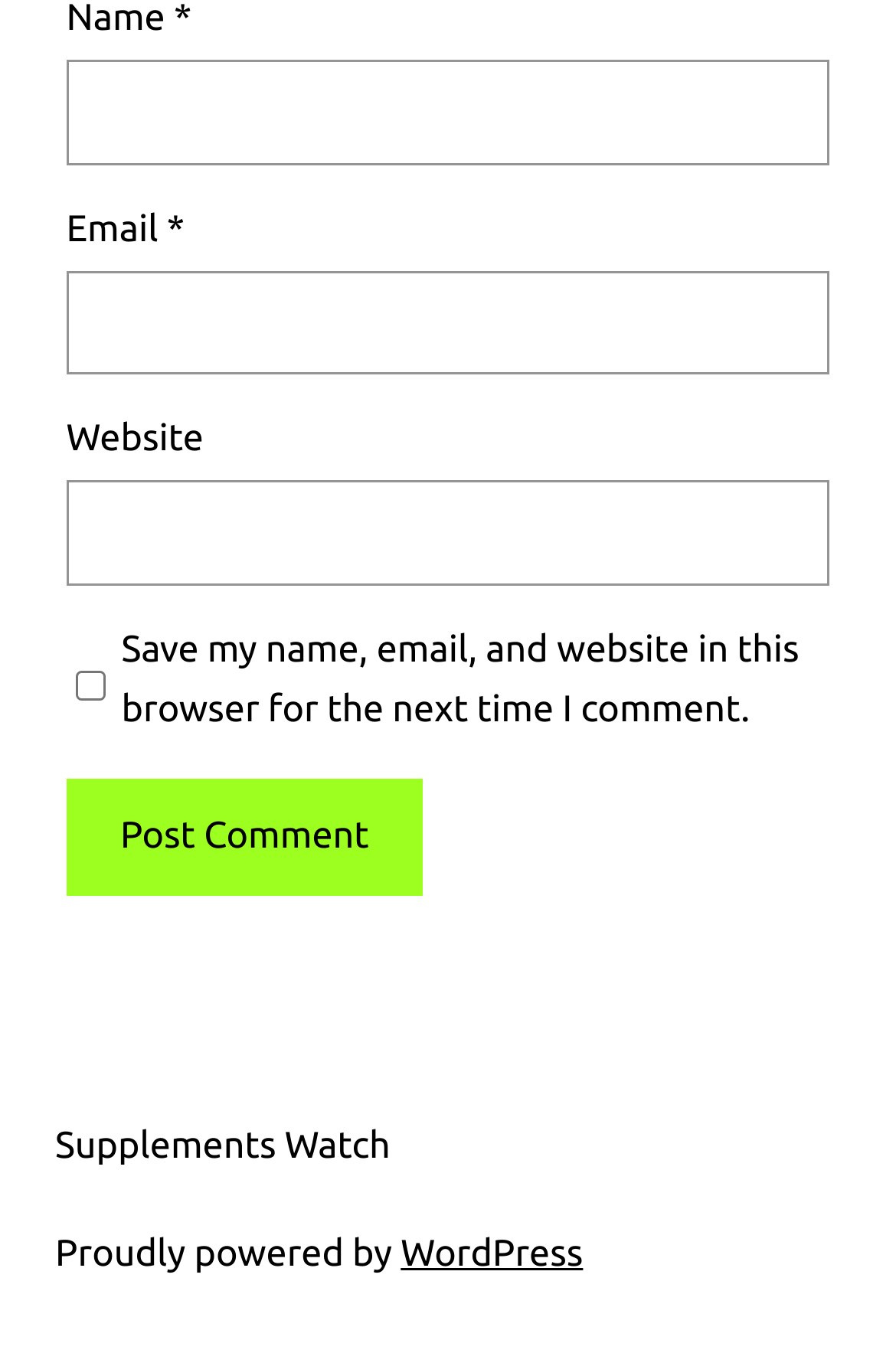Give a concise answer of one word or phrase to the question: 
How many textboxes are required?

2